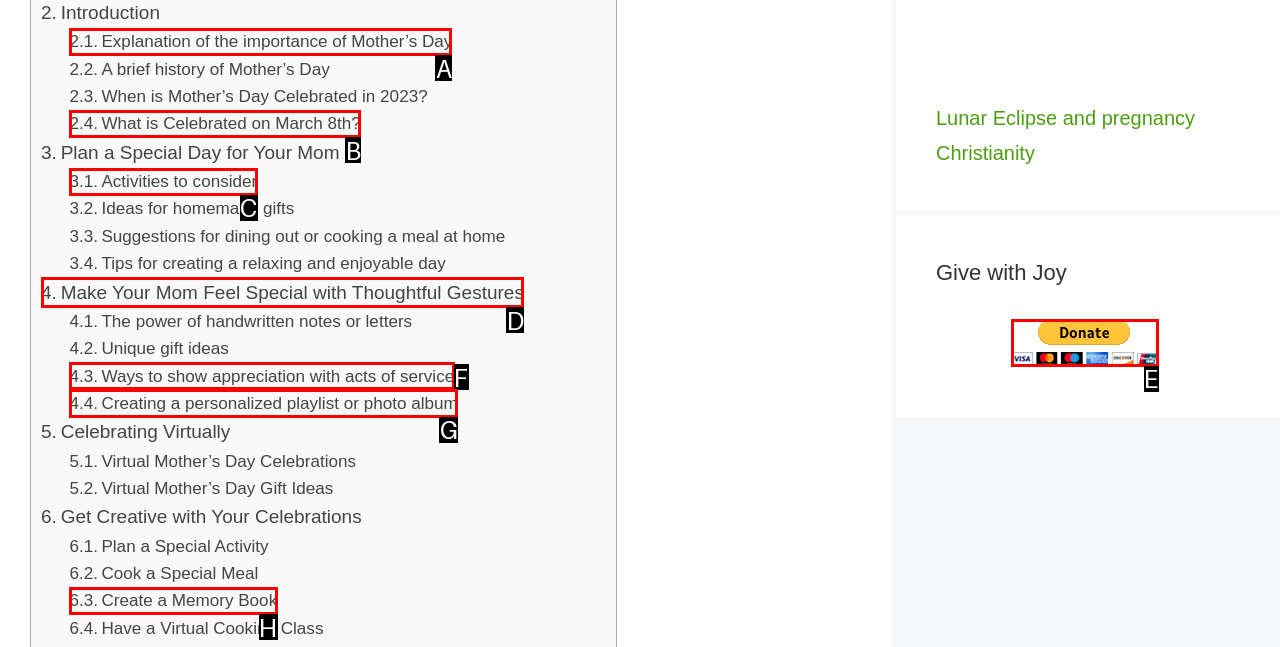Identify the letter of the UI element needed to carry out the task: Learn about the importance of Mother's Day
Reply with the letter of the chosen option.

A